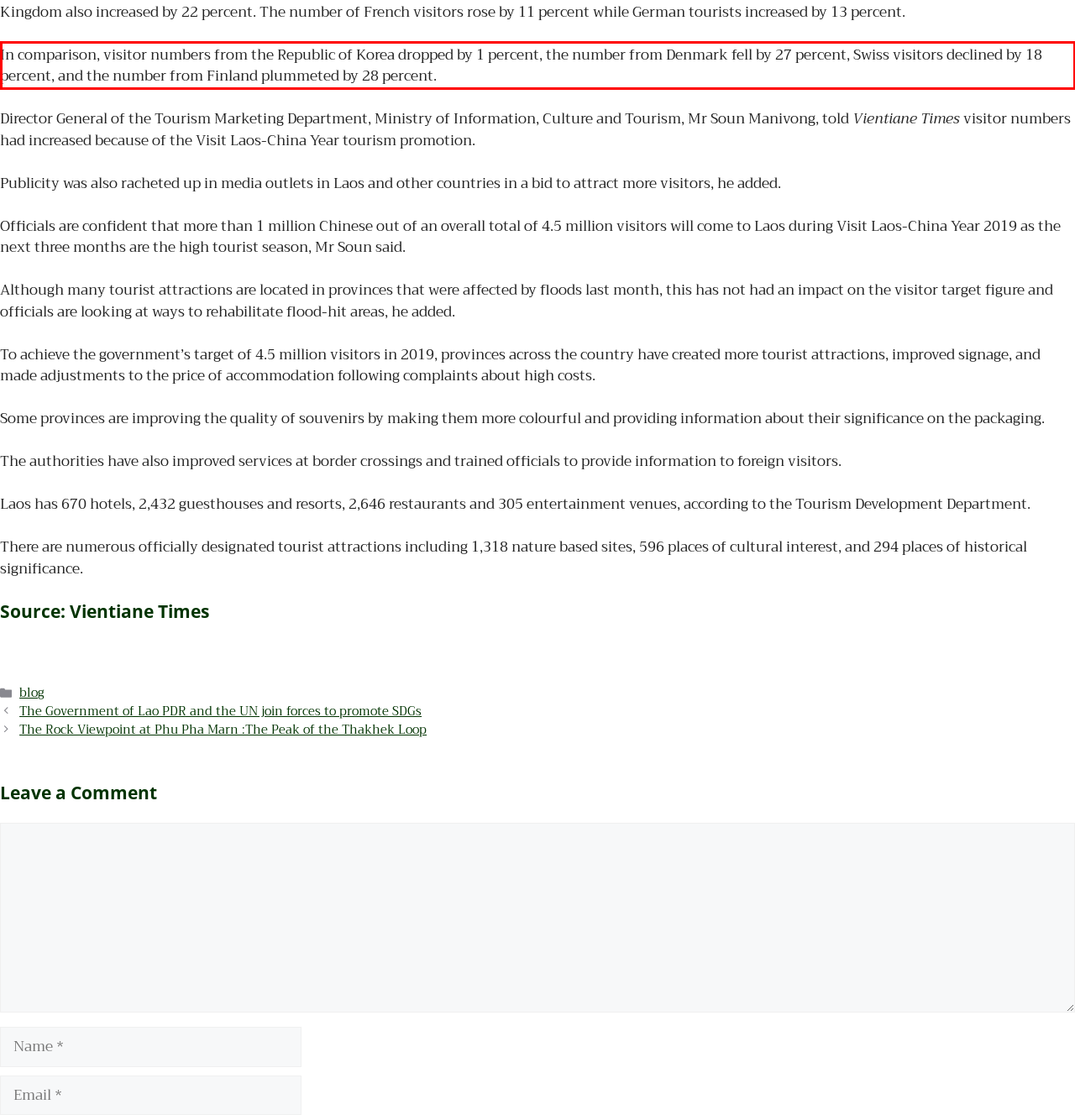The screenshot you have been given contains a UI element surrounded by a red rectangle. Use OCR to read and extract the text inside this red rectangle.

In comparison, visitor numbers from the Republic of Korea dropped by 1 percent, the number from Denmark fell by 27 percent, Swiss visitors declined by 18 percent, and the number from Finland plummeted by 28 percent.